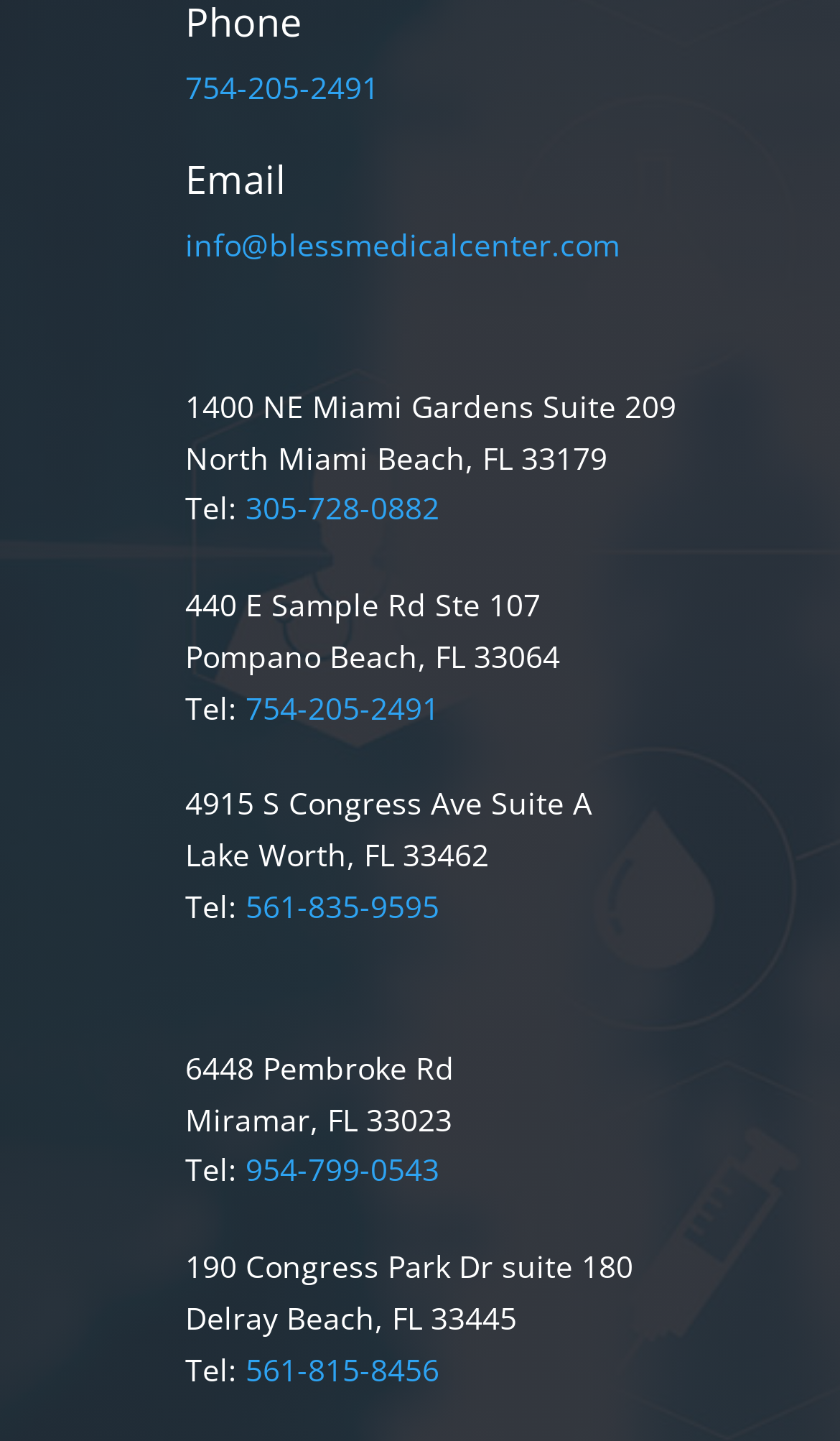Please answer the following question using a single word or phrase: What is the address of the Lake Worth location?

4915 S Congress Ave Suite A